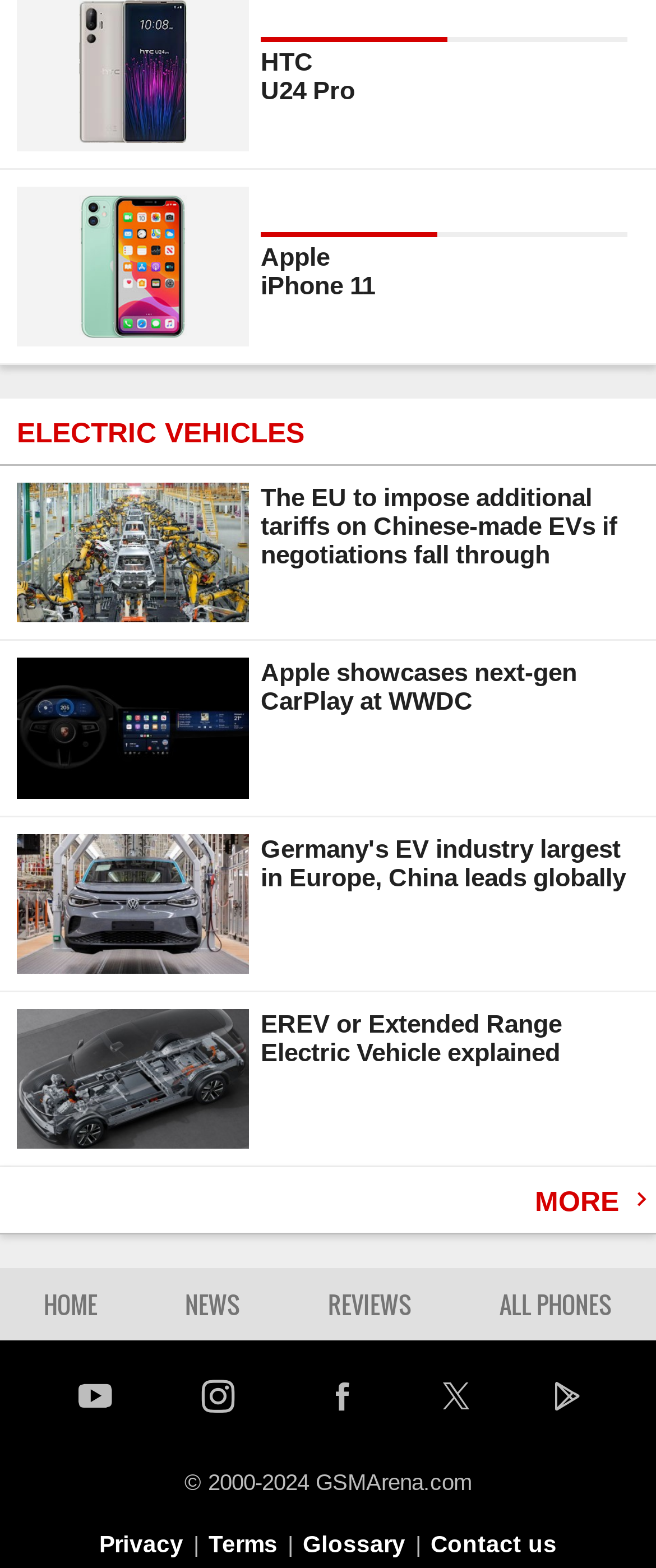Identify the bounding box for the UI element described as: "Scholarships". Ensure the coordinates are four float numbers between 0 and 1, formatted as [left, top, right, bottom].

None